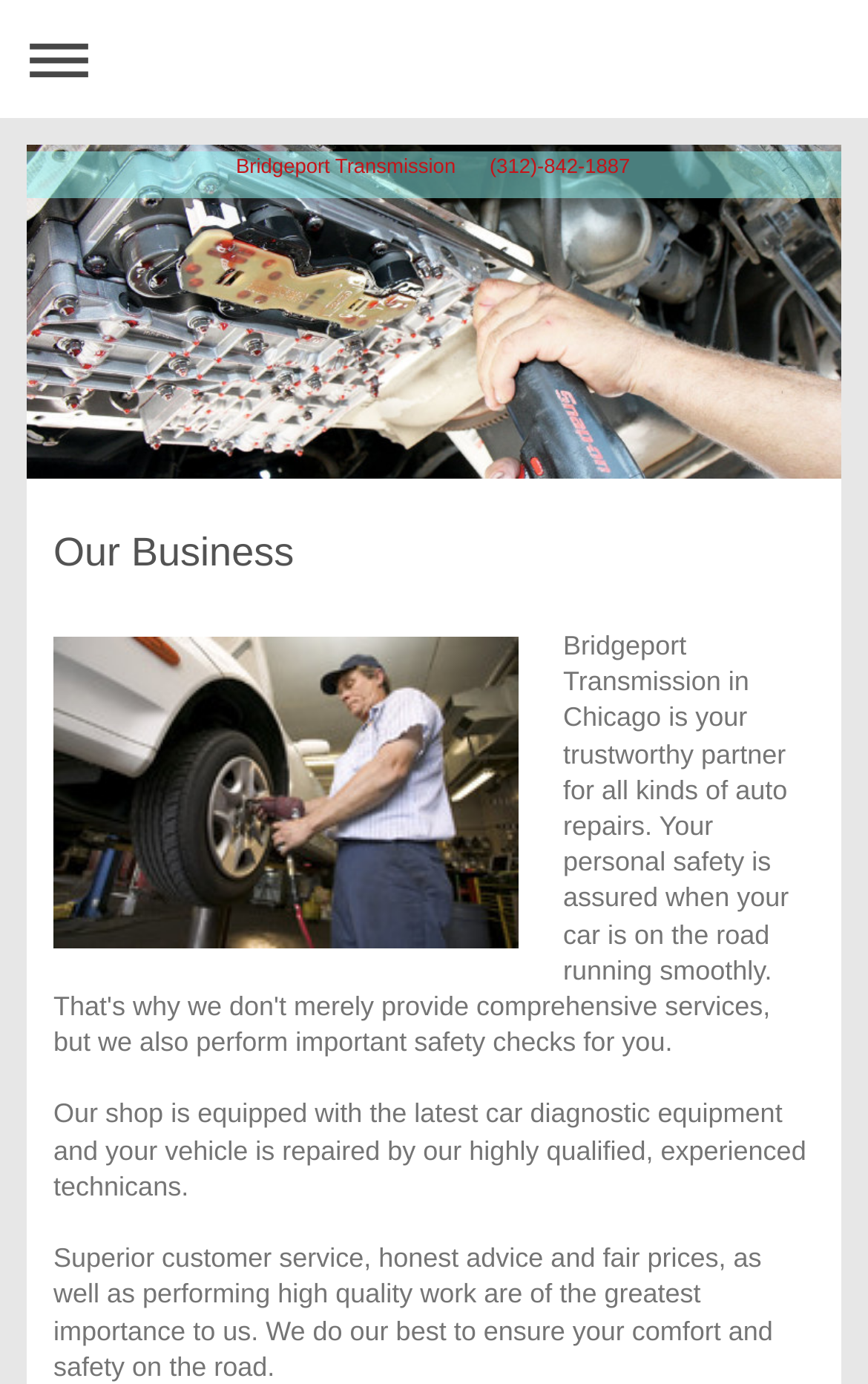What is the goal of Bridgeport Transmission's customer service?
Based on the visual information, provide a detailed and comprehensive answer.

I found this information in the section that describes their customer service, where it is mentioned that 'We do our best to ensure your comfort and safety on the road'.